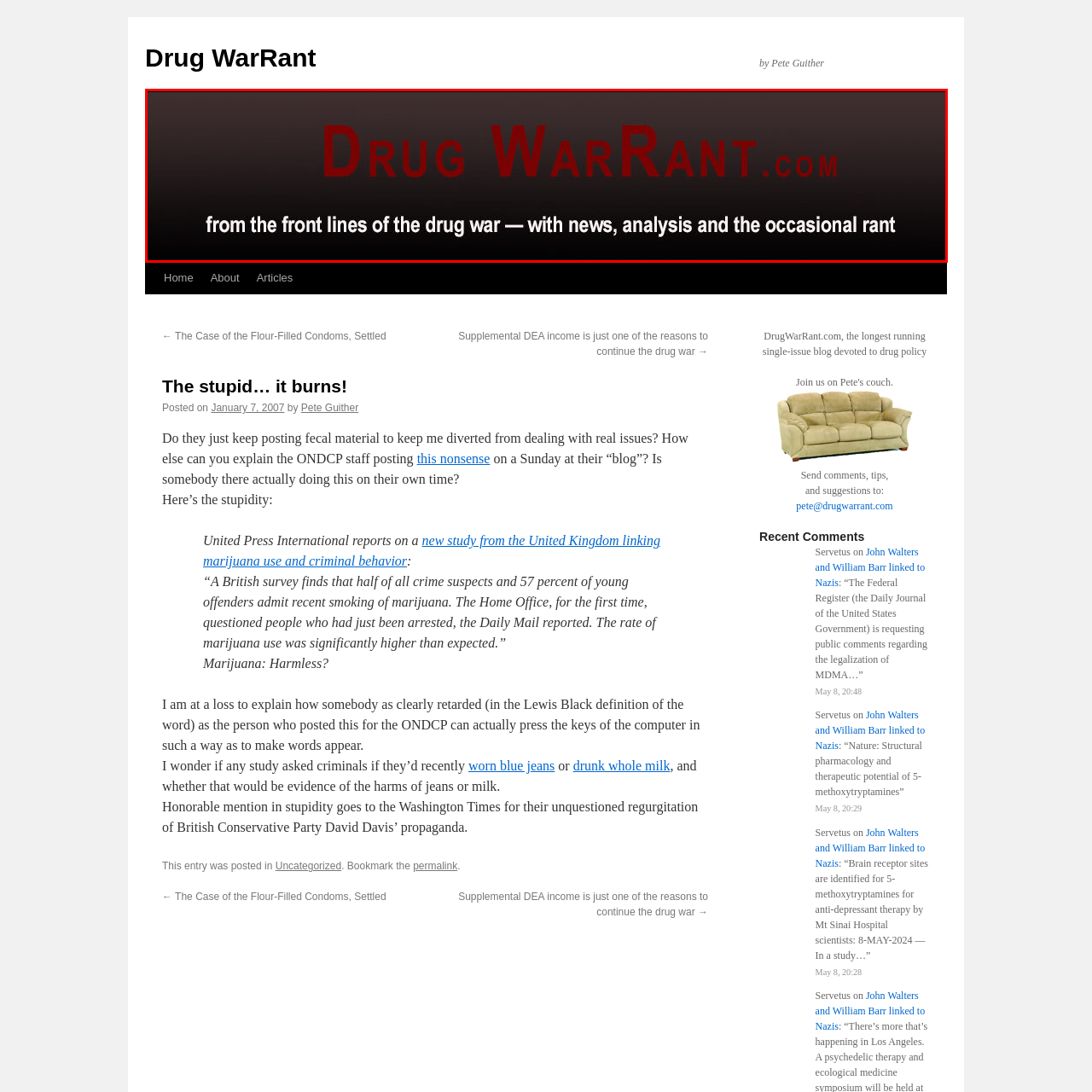What is written below the main title?  
Analyze the image surrounded by the red box and deliver a detailed answer based on the visual elements depicted in the image.

The question asks about the content written below the main title. The caption states that 'Below the main title, a descriptive tagline reads...', which implies that the tagline is written below the main title.